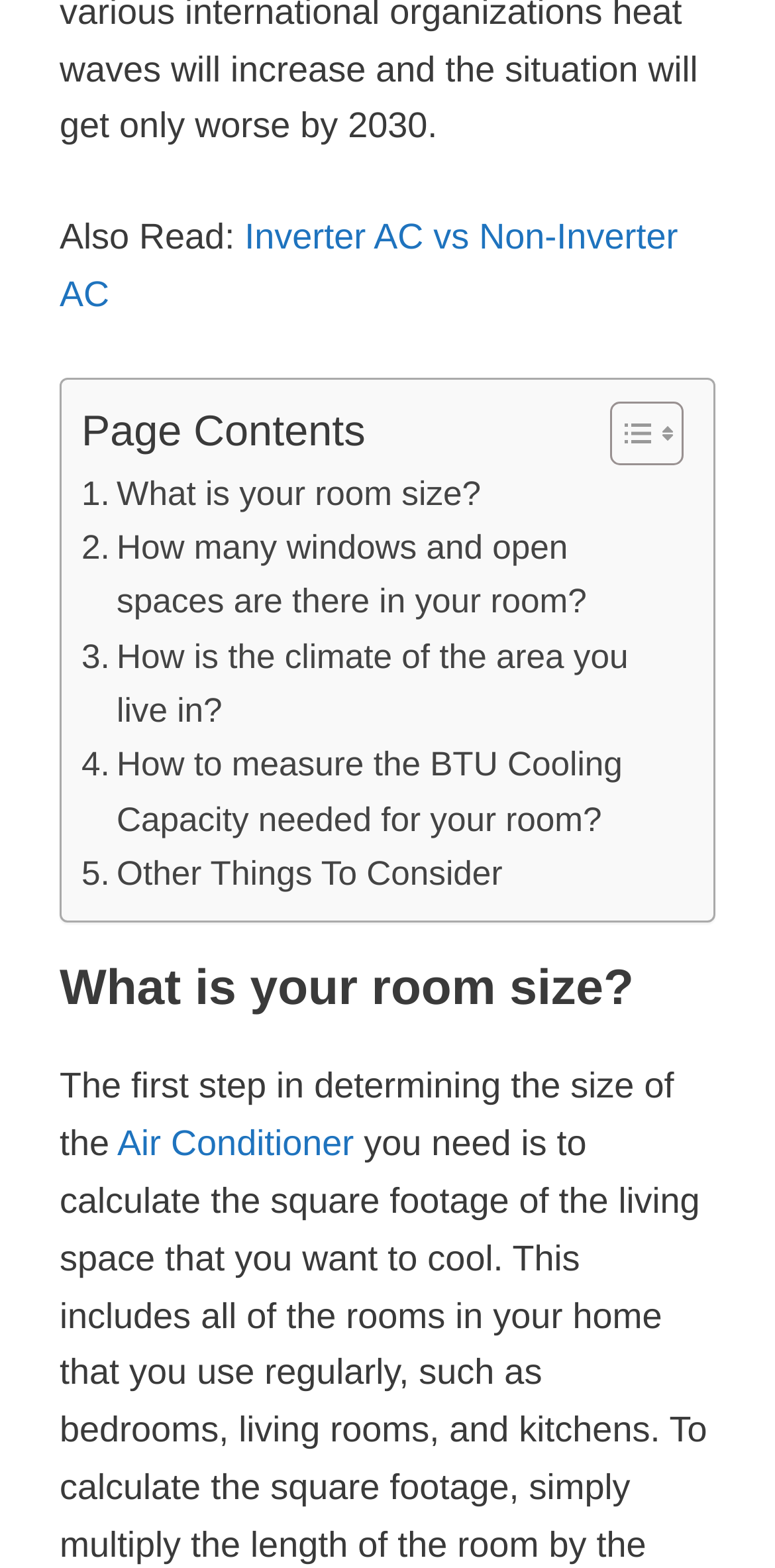What is the purpose of the 'Toggle Table of Content' button?
Provide a fully detailed and comprehensive answer to the question.

The 'Toggle Table of Content' button is likely used to show or hide the table of content on the webpage, as indicated by the link 'Toggle Table of Content' and the accompanying images, which suggest a toggle or expand/collapse functionality.